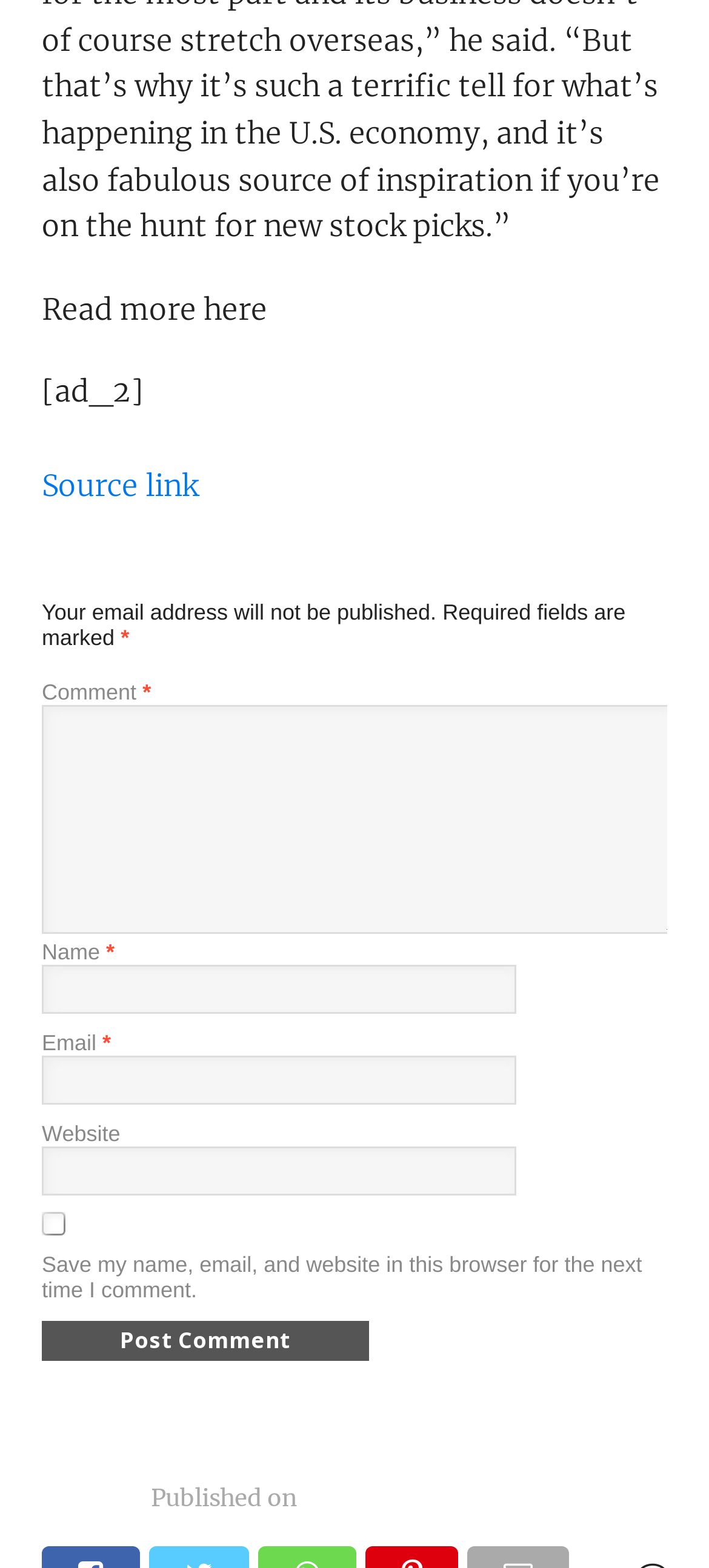Can you find the bounding box coordinates for the UI element given this description: "Source link"? Provide the coordinates as four float numbers between 0 and 1: [left, top, right, bottom].

[0.059, 0.297, 0.28, 0.321]